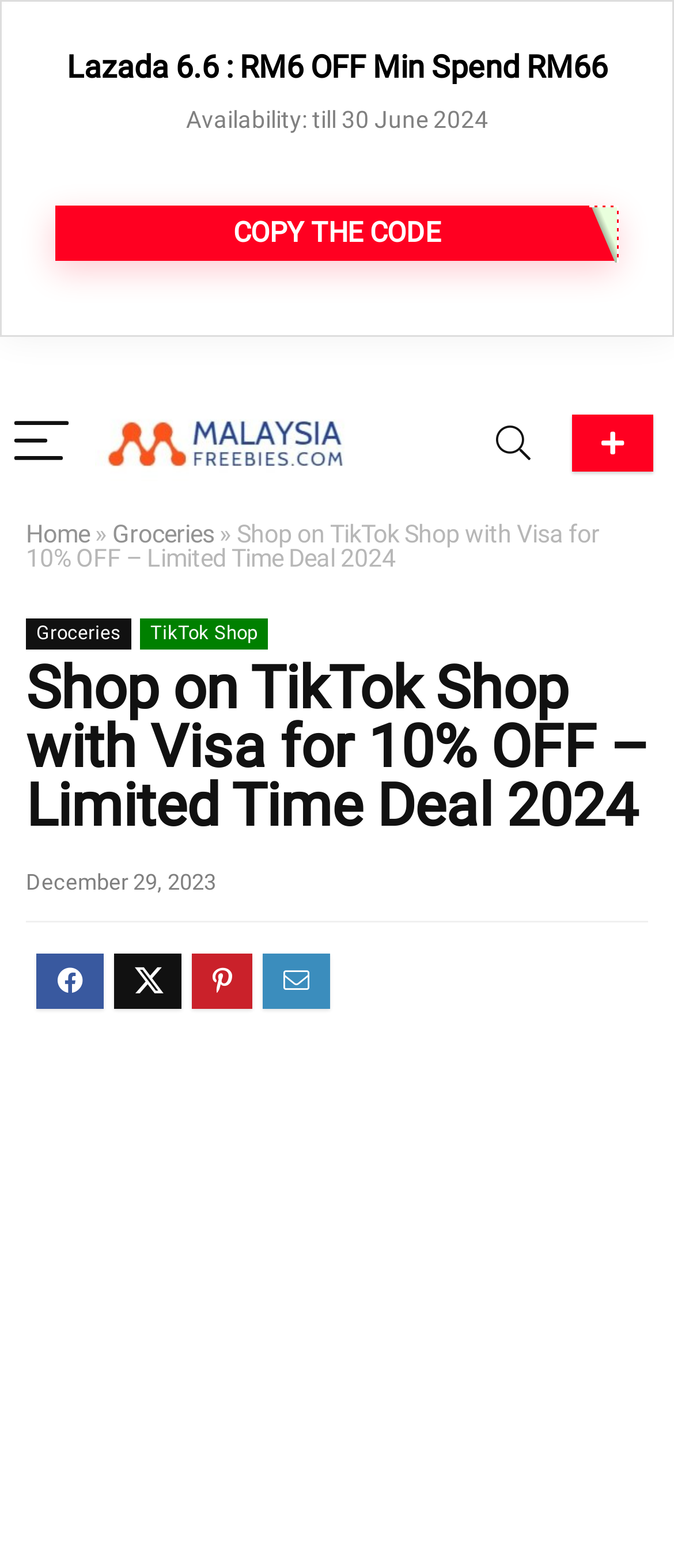Determine the main headline from the webpage and extract its text.

Shop on TikTok Shop with Visa for 10% OFF – Limited Time Deal 2024